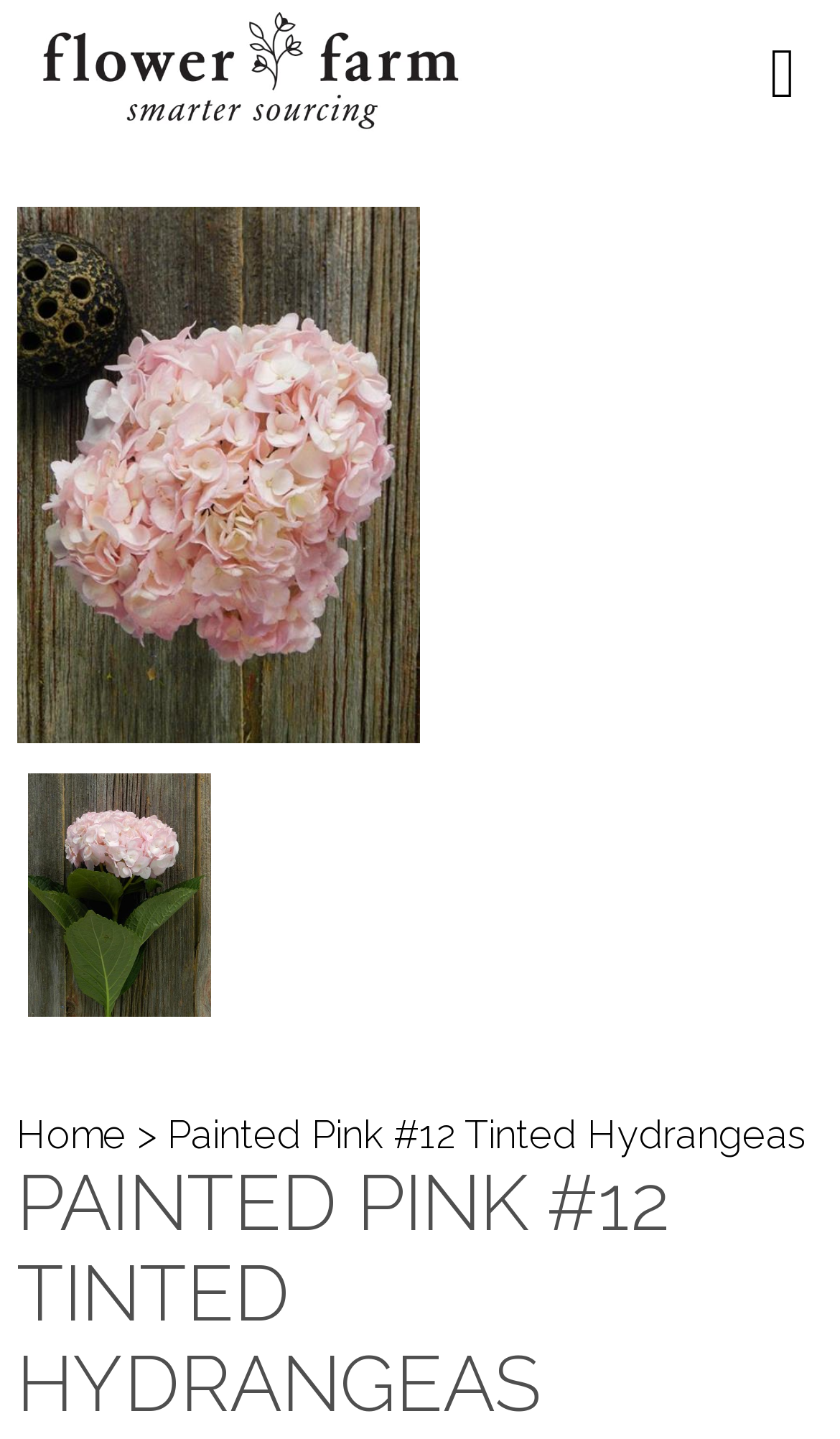How many navigation links are at the top of the page?
Using the image, respond with a single word or phrase.

2